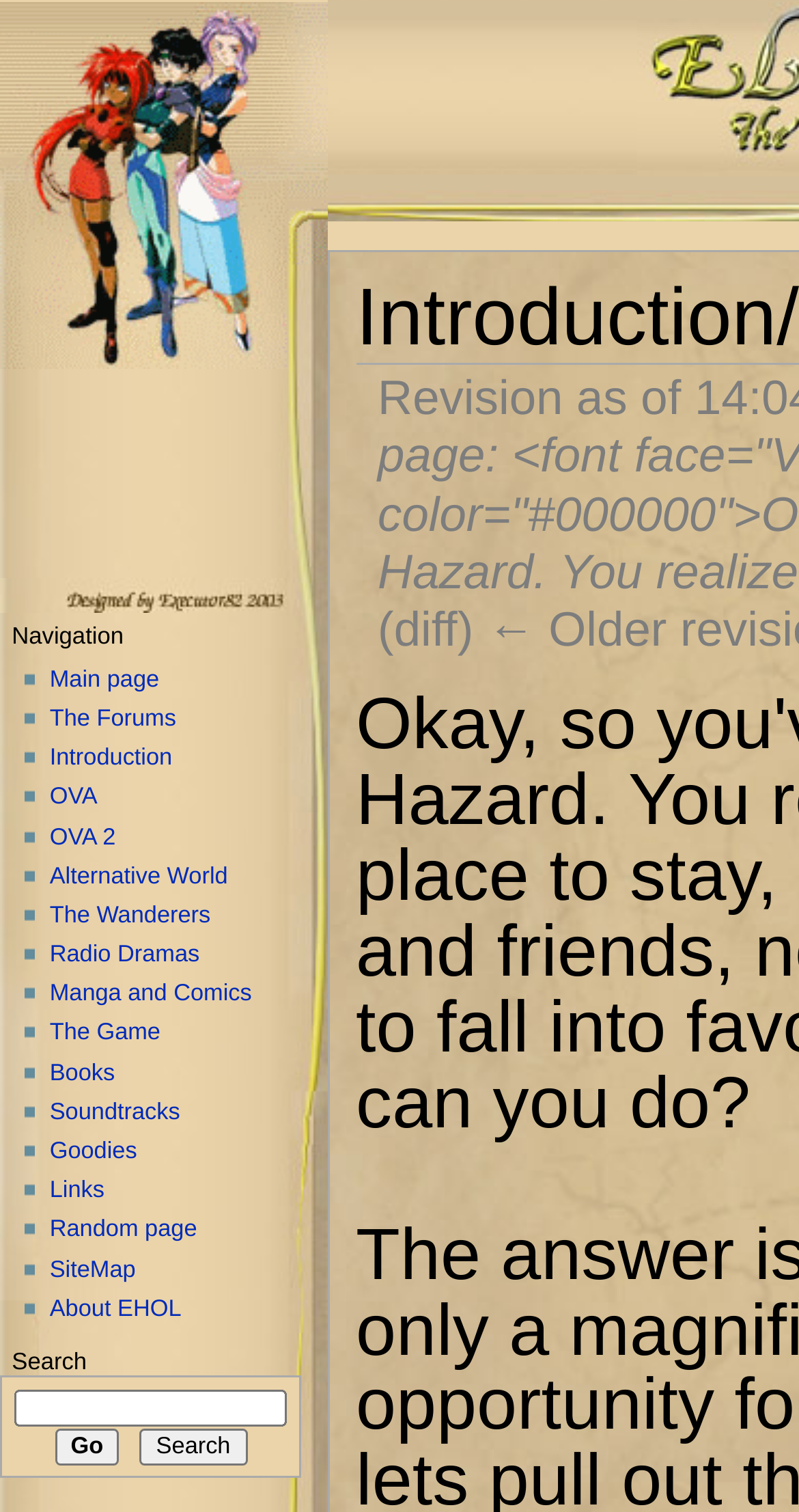How many links are in the navigation section?
Using the image, give a concise answer in the form of a single word or short phrase.

20